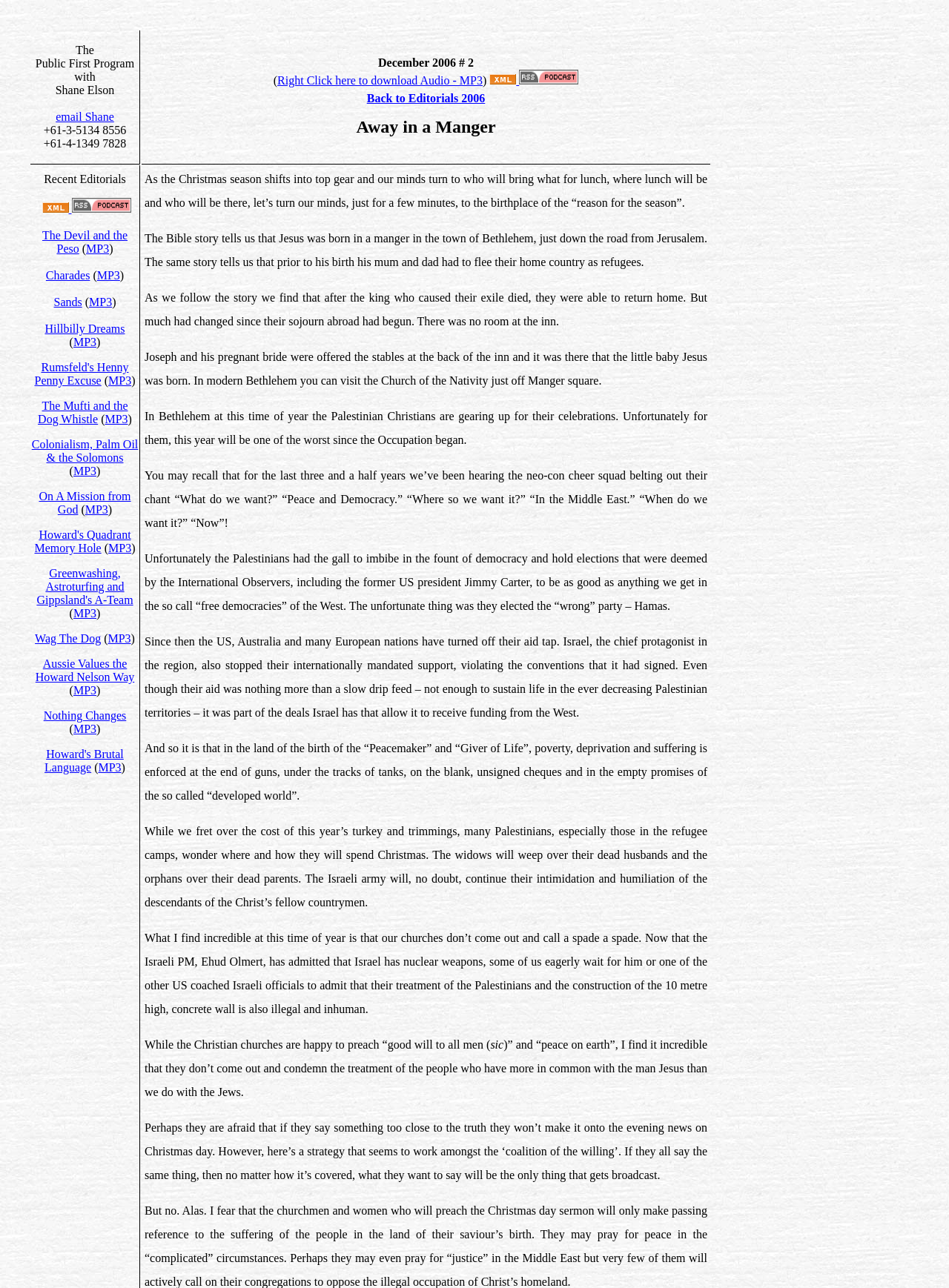Determine the bounding box coordinates of the element's region needed to click to follow the instruction: "Click Rumsfeld's Henny Penny Excuse". Provide these coordinates as four float numbers between 0 and 1, formatted as [left, top, right, bottom].

[0.036, 0.28, 0.136, 0.3]